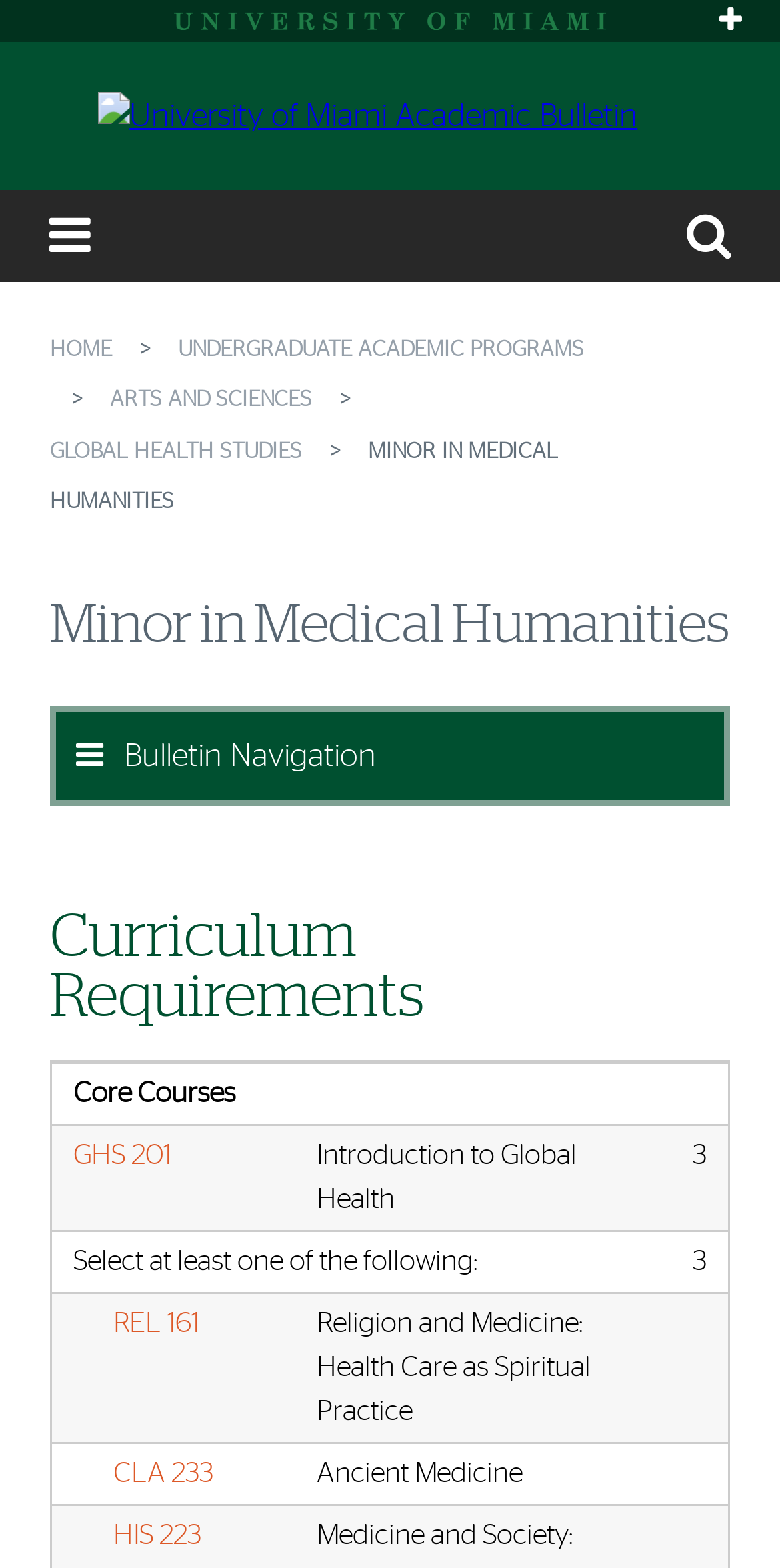Please find the bounding box coordinates of the section that needs to be clicked to achieve this instruction: "Click University of Miami link".

[0.223, 0.008, 0.777, 0.022]